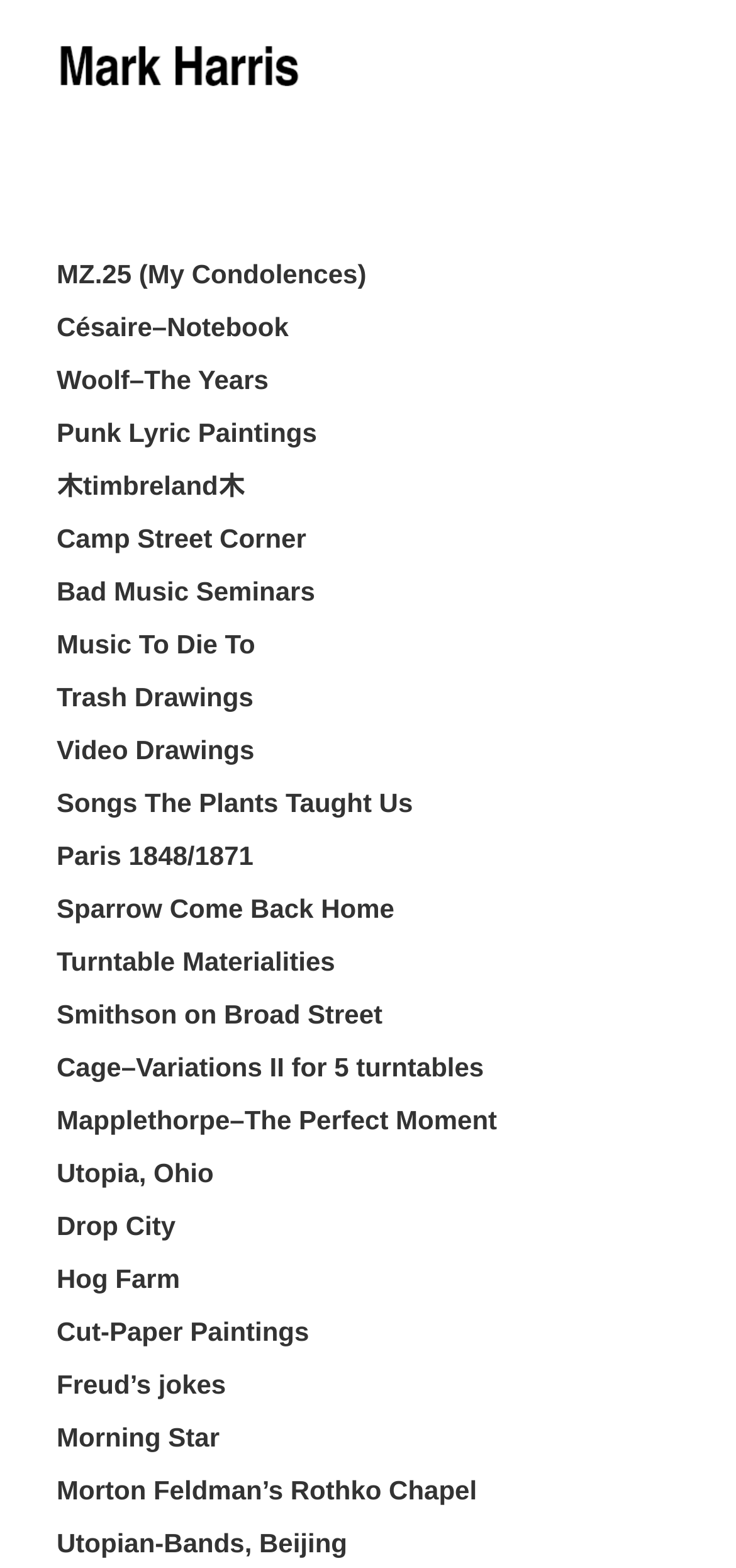What is the last link on the webpage?
Give a single word or phrase as your answer by examining the image.

Utopian-Bands, Beijing